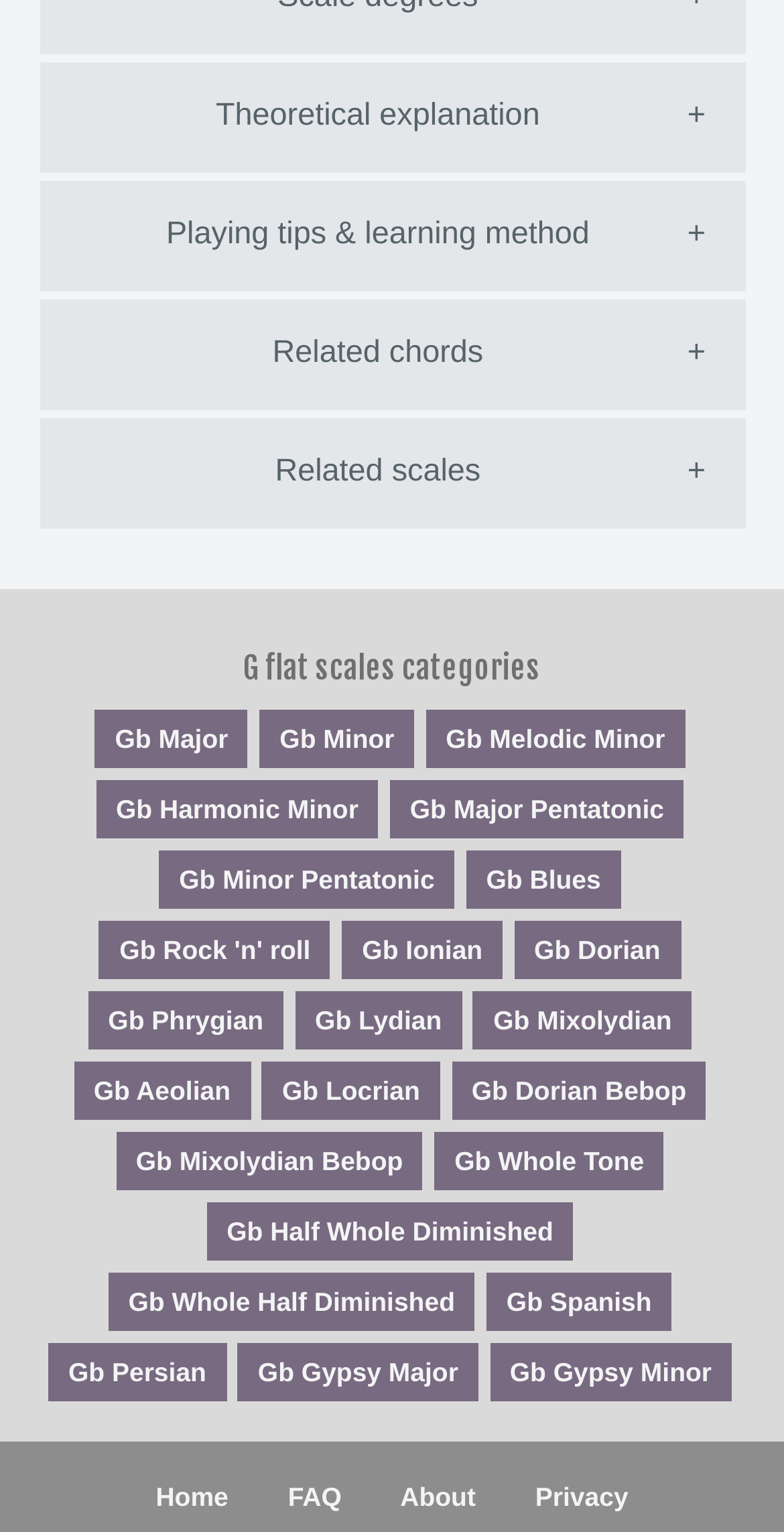Specify the bounding box coordinates of the area that needs to be clicked to achieve the following instruction: "Click the 'Related chords +' button".

[0.05, 0.196, 0.95, 0.268]